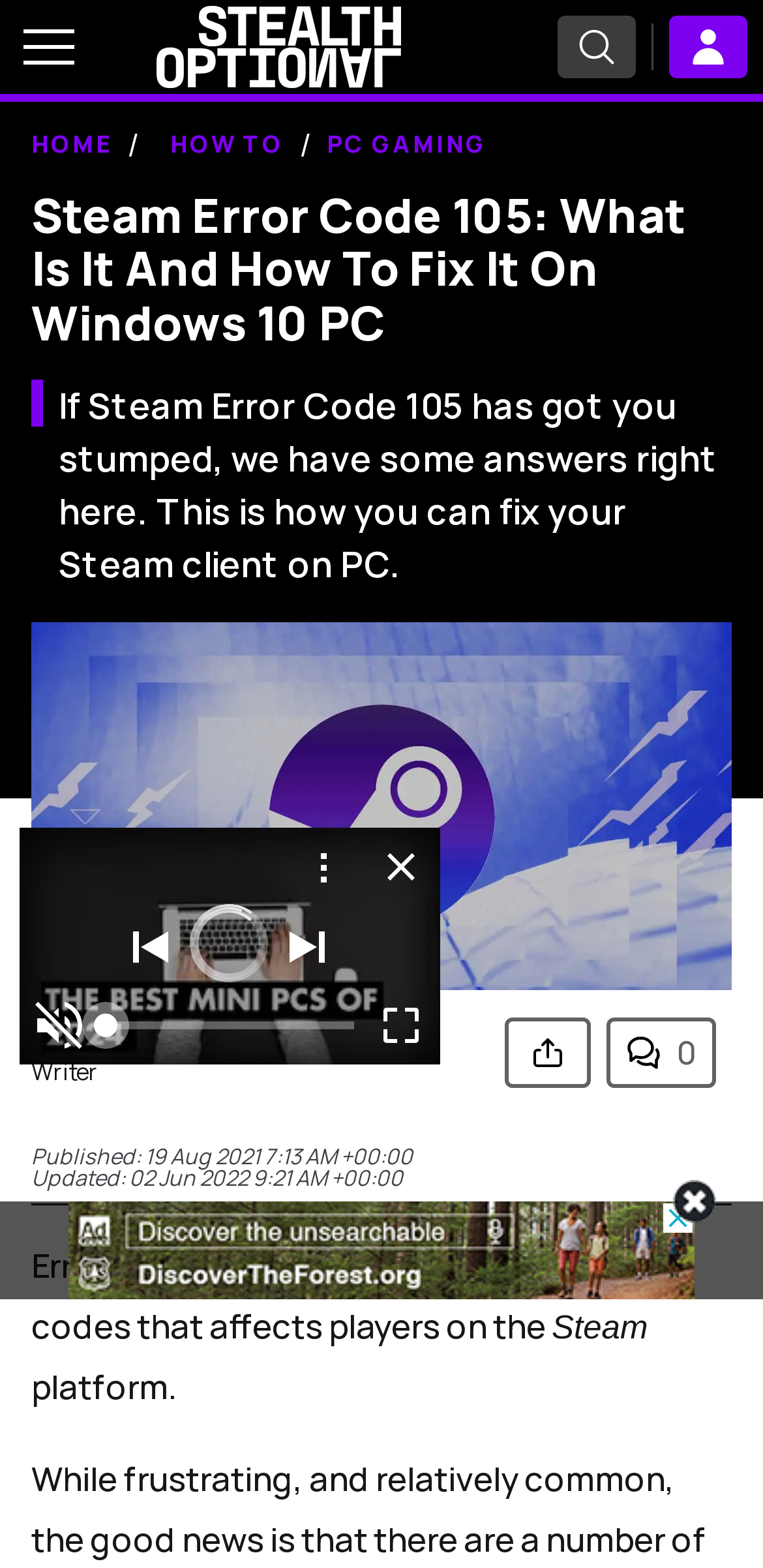Bounding box coordinates must be specified in the format (top-left x, top-left y, bottom-right x, bottom-right y). All values should be floating point numbers between 0 and 1. What are the bounding box coordinates of the UI element described as: alt="Stealth Optional logo"

[0.215, 0.004, 0.536, 0.056]